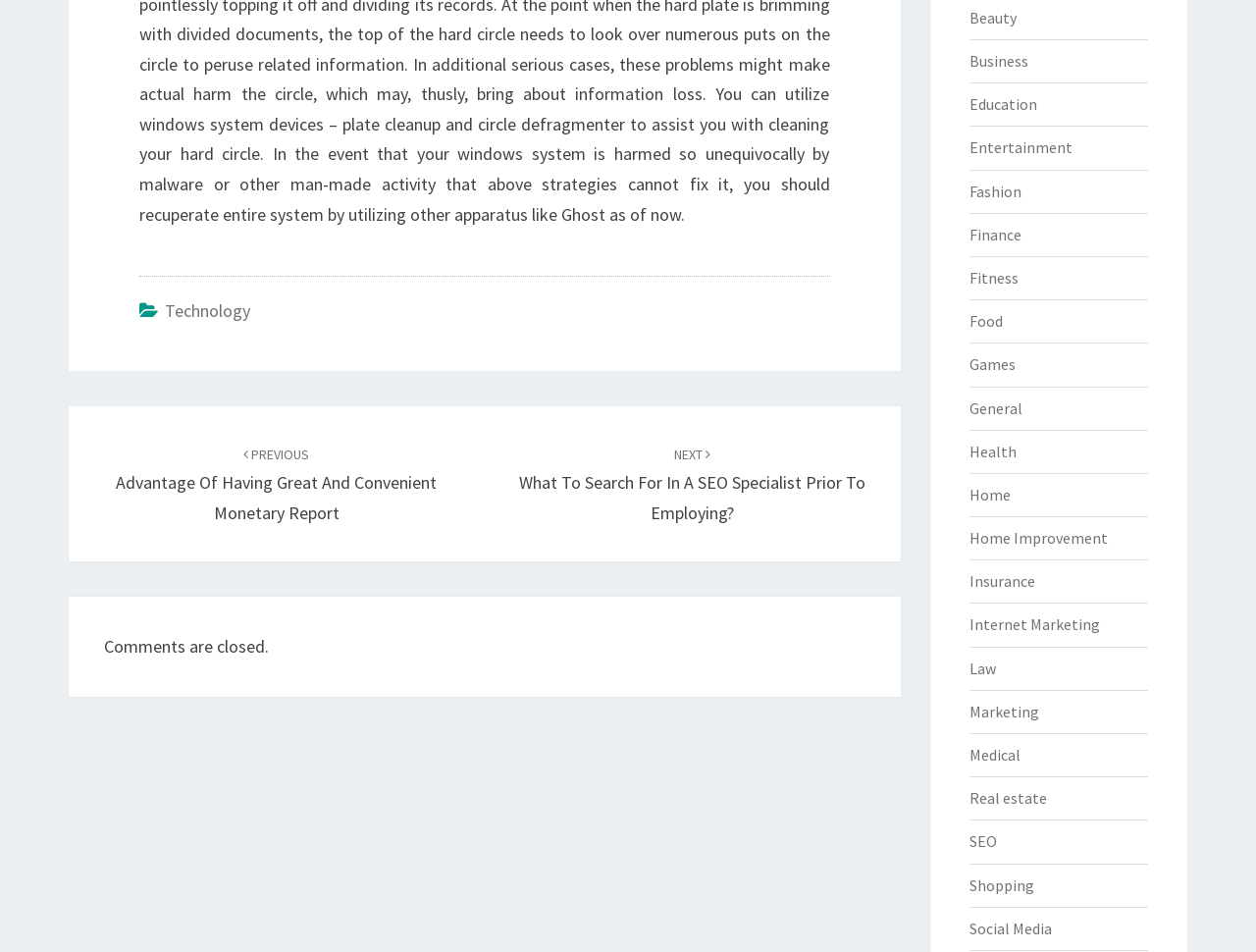Find the bounding box coordinates of the element to click in order to complete the given instruction: "Click on the 'SEO' link."

[0.771, 0.874, 0.793, 0.894]